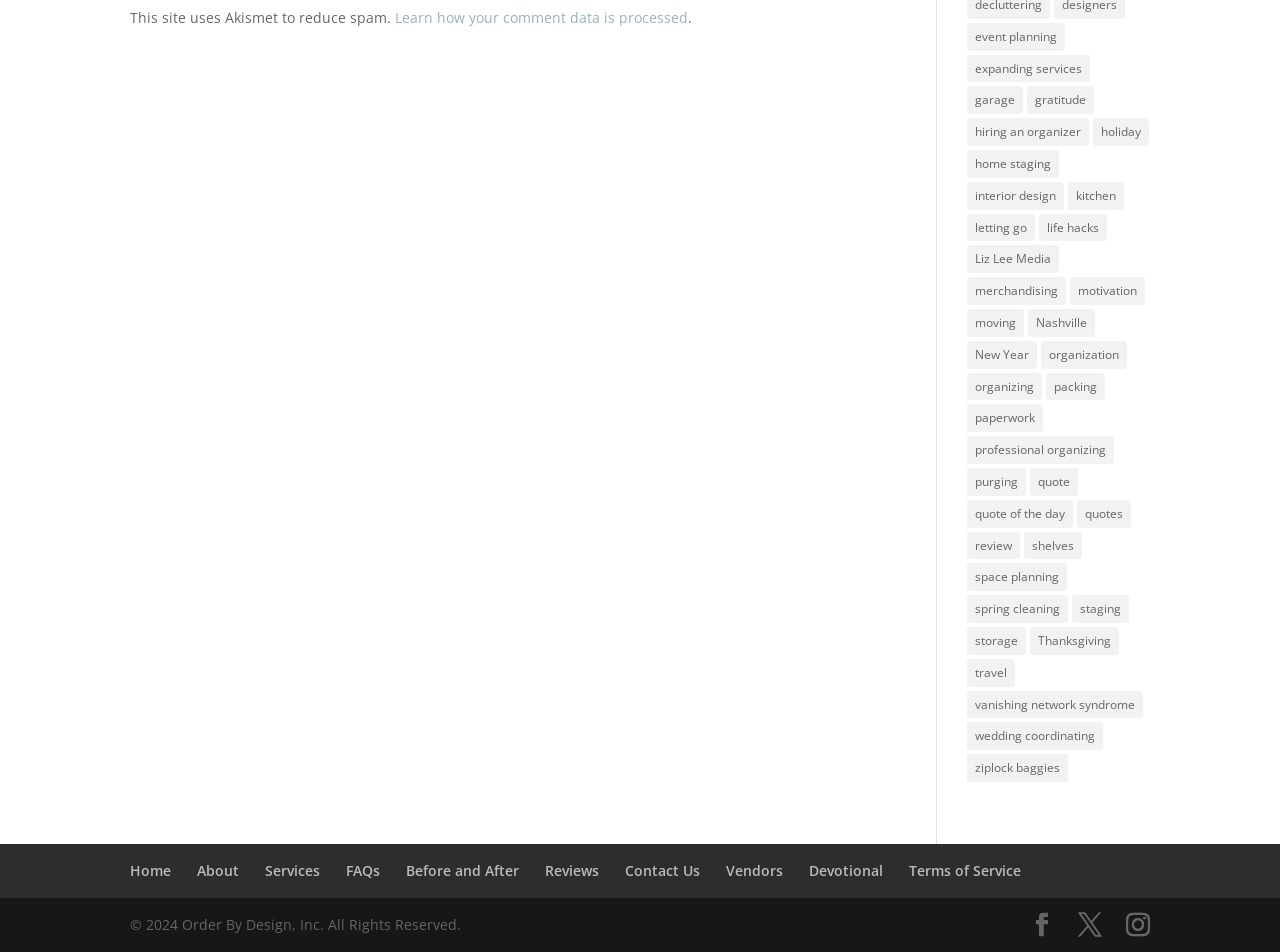Answer the question below in one word or phrase:
How many links are under 'quote of the day'?

20